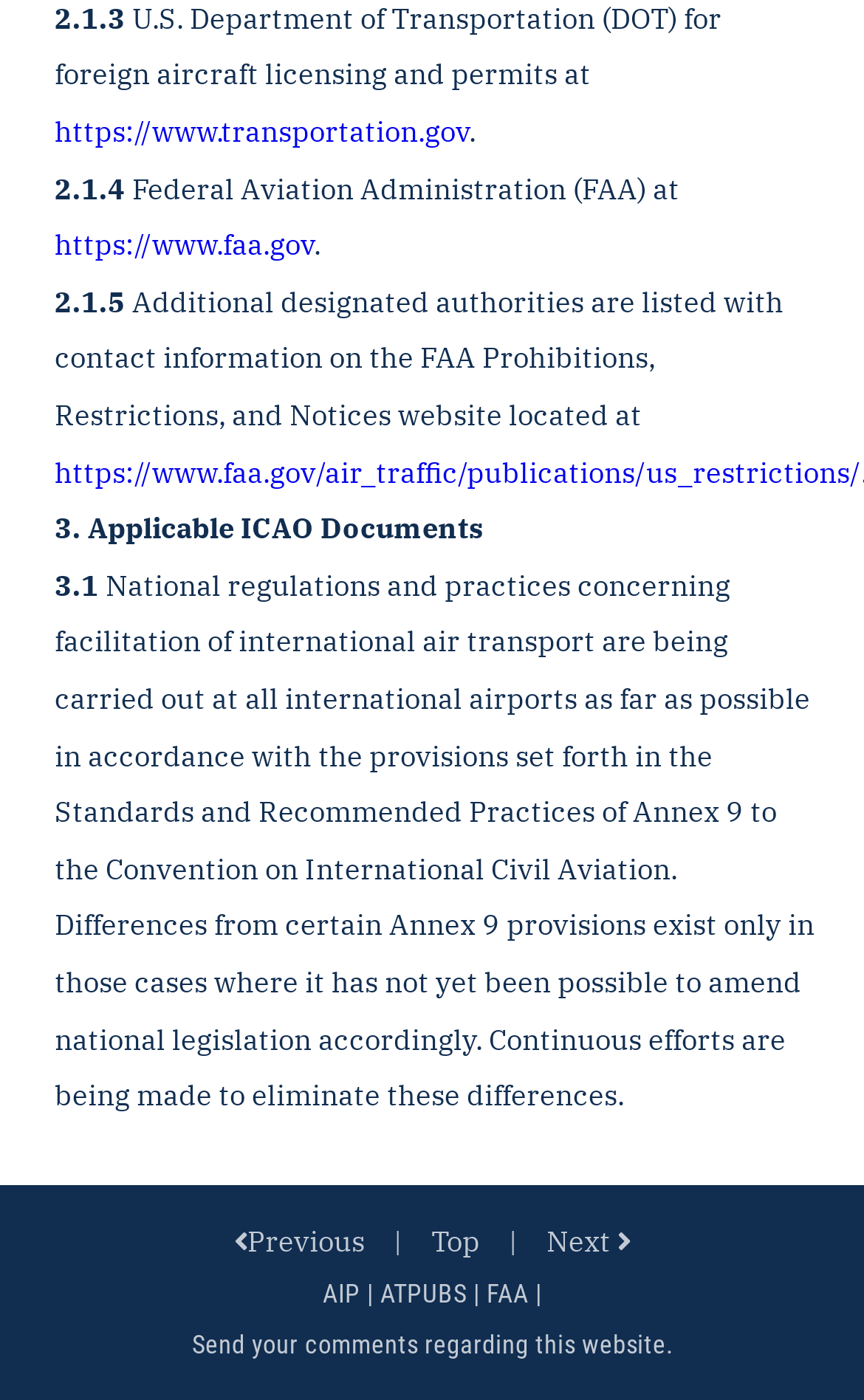What is the topic of the text starting with 'National regulations and practices concerning facilitation of international air transport'?
Answer the question in a detailed and comprehensive manner.

The topic of the text starting with 'National regulations and practices concerning facilitation of international air transport' can be determined by reading the text which discusses national regulations and practices concerning facilitation of international air transport.